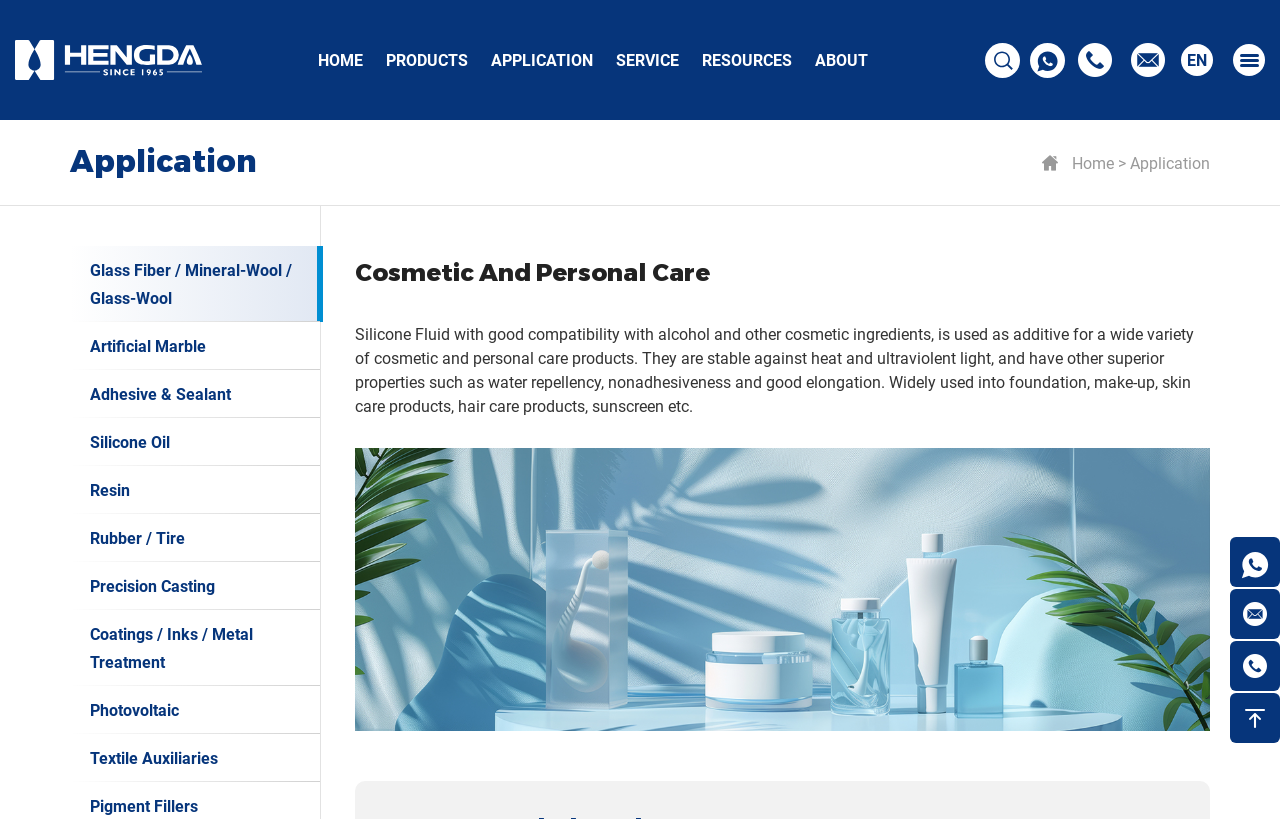Could you locate the bounding box coordinates for the section that should be clicked to accomplish this task: "Click the whatsapp icon".

[0.805, 0.052, 0.832, 0.095]